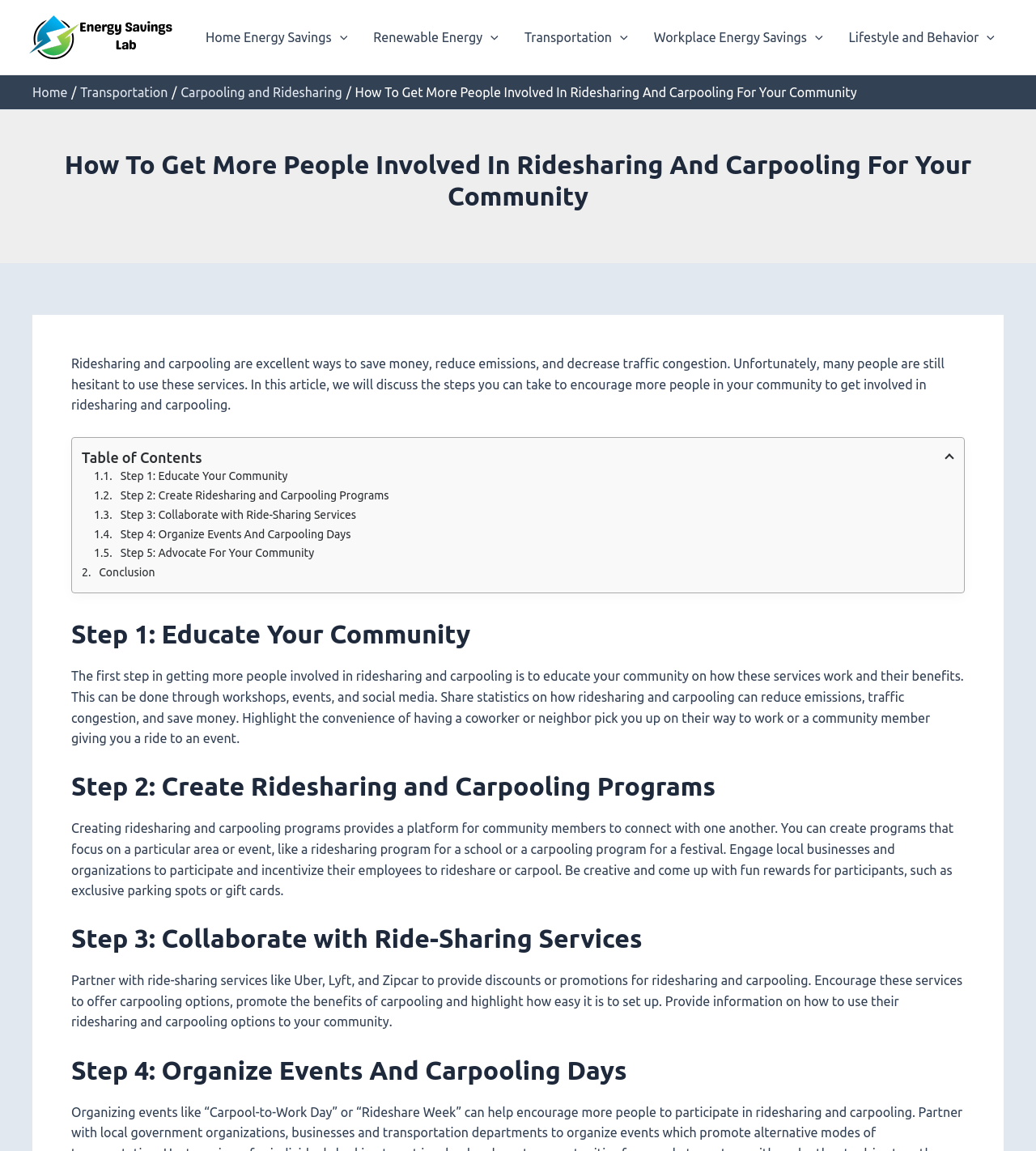Please locate the bounding box coordinates of the element that should be clicked to complete the given instruction: "Toggle the 'Transportation' menu".

[0.494, 0.004, 0.618, 0.06]